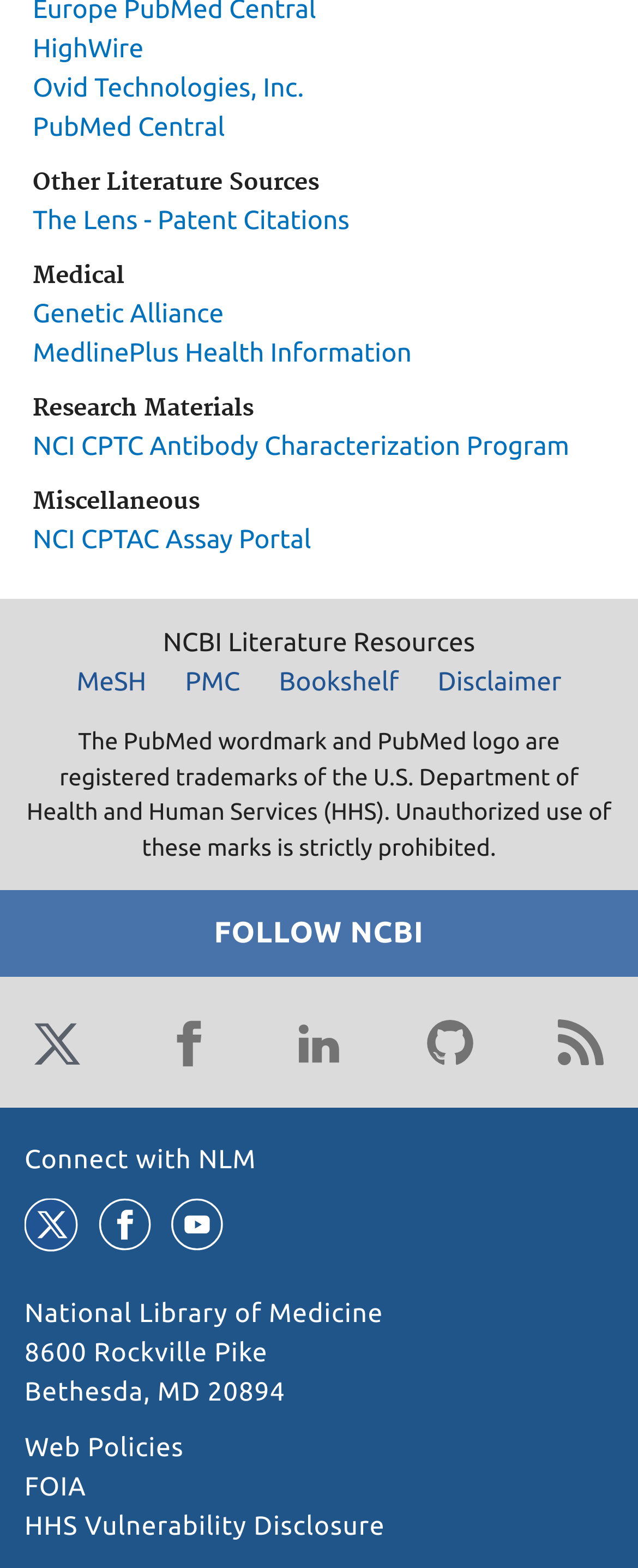What is the disclaimer about?
Give a single word or phrase as your answer by examining the image.

Unauthorized use of PubMed marks